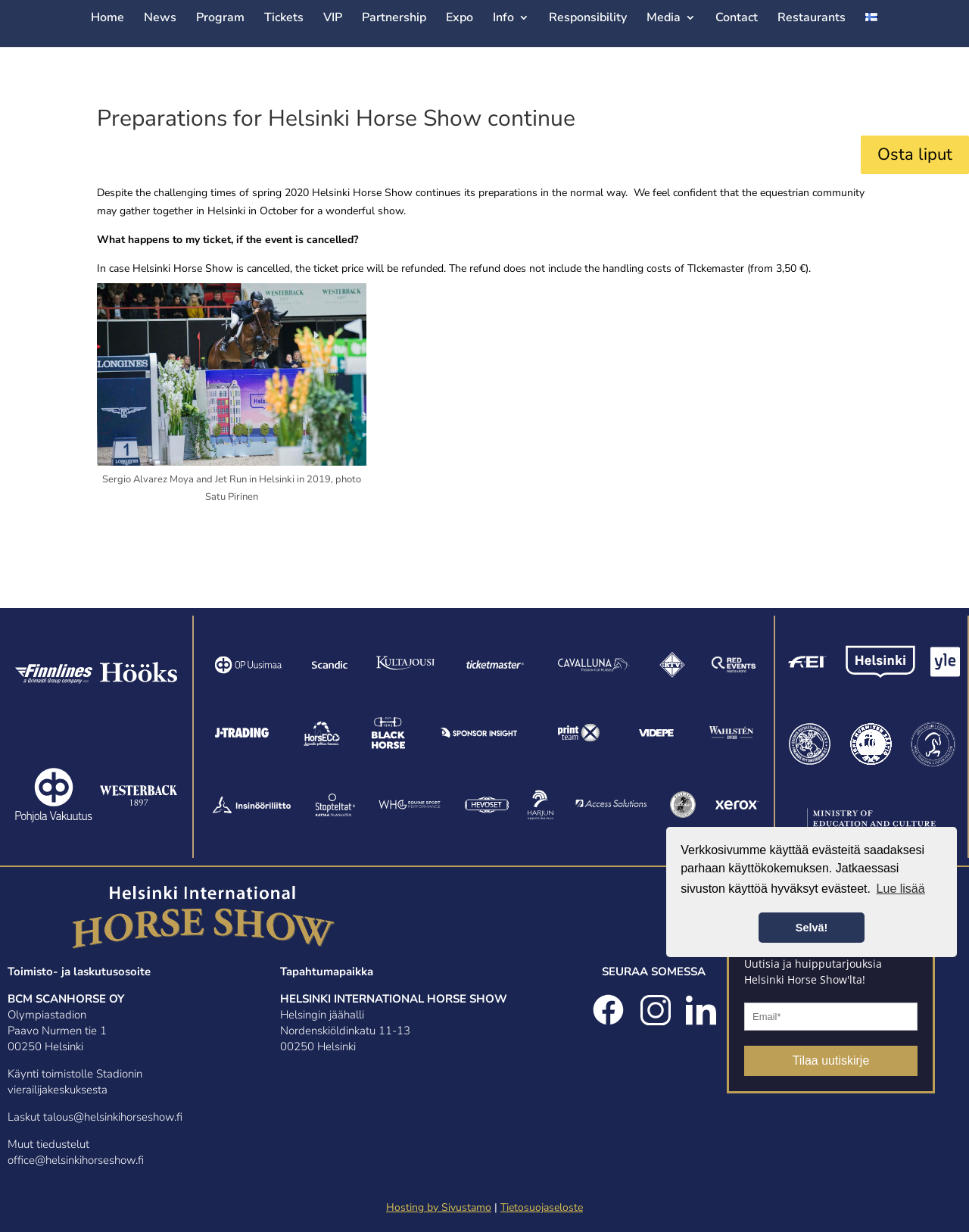Please identify the bounding box coordinates of the region to click in order to complete the task: "Click the 'News' link". The coordinates must be four float numbers between 0 and 1, specified as [left, top, right, bottom].

[0.148, 0.01, 0.182, 0.038]